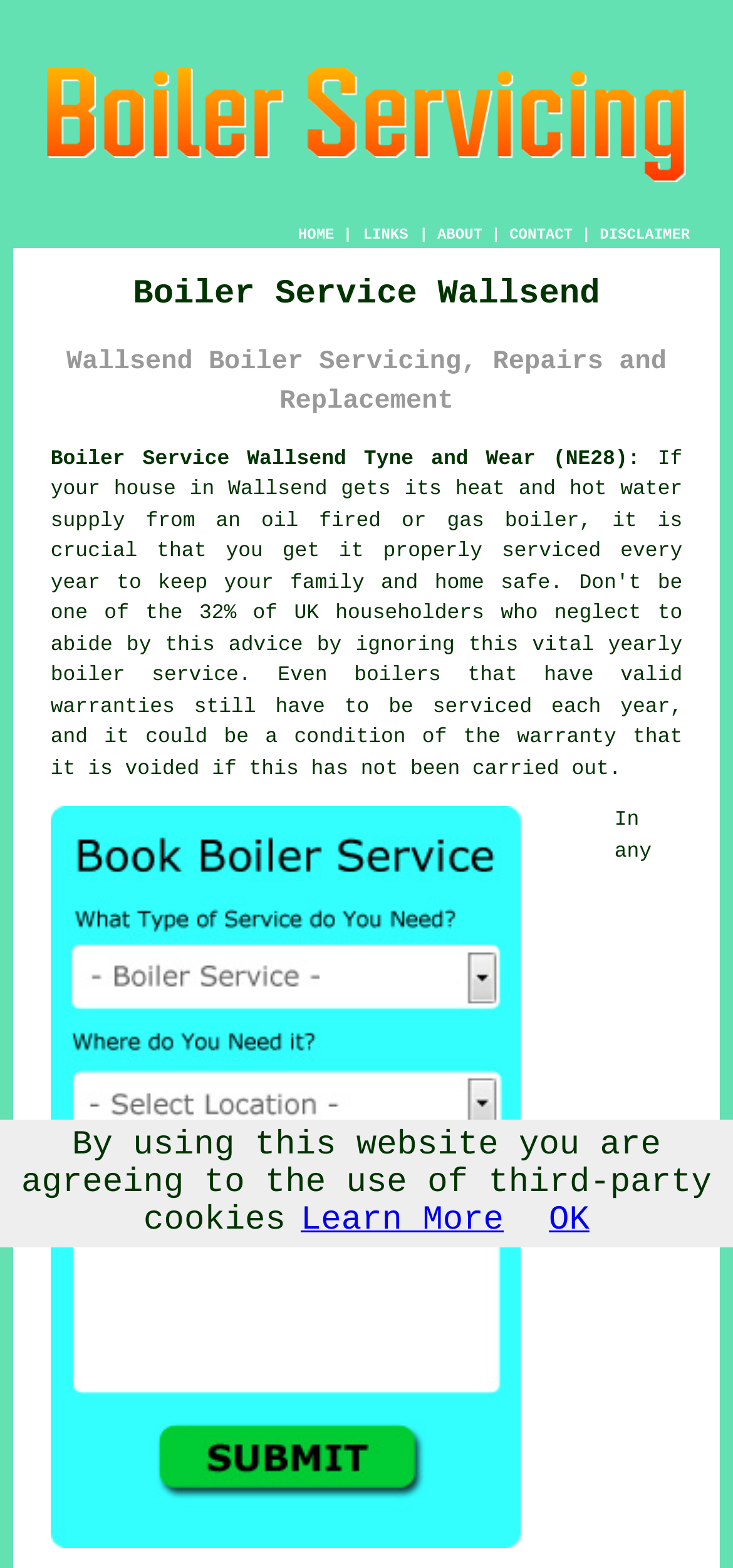Please find the bounding box for the UI component described as follows: "Learn More".

[0.41, 0.767, 0.687, 0.791]